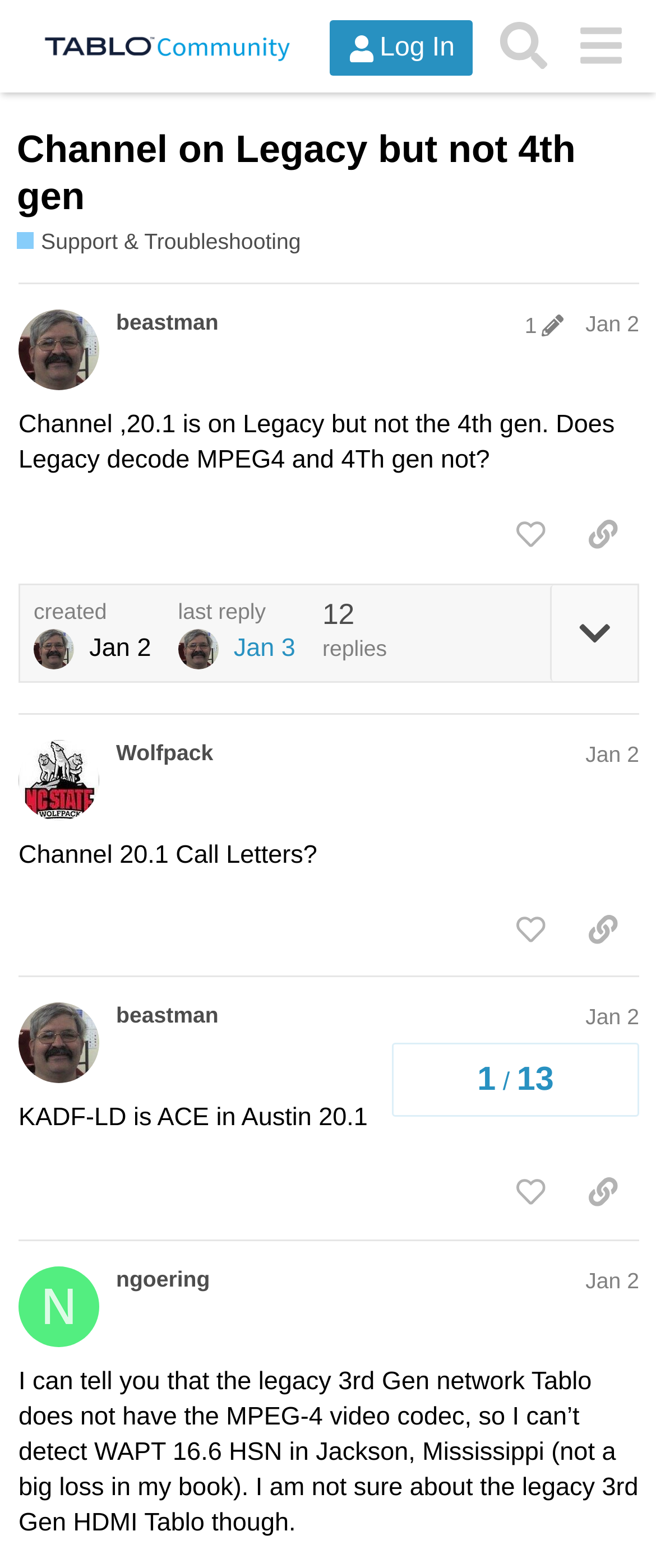Refer to the image and offer a detailed explanation in response to the question: What is the topic of the first post?

The first post is titled 'Channel on Legacy but not 4th gen' and the content is about whether Legacy decodes MPEG4 and 4th gen not.